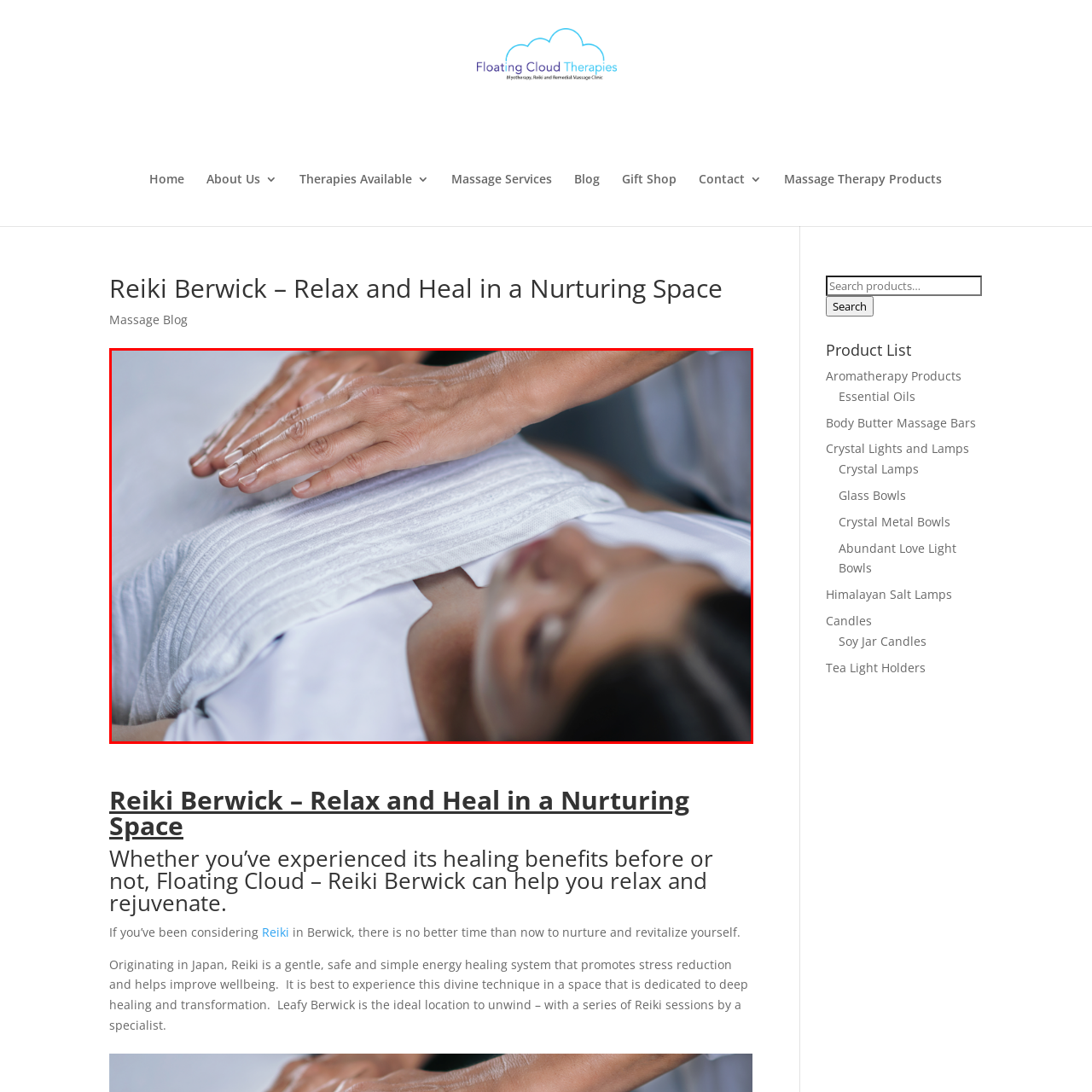Refer to the image within the red box and answer the question concisely with a single word or phrase: Where is the Reiki session taking place?

Berwick